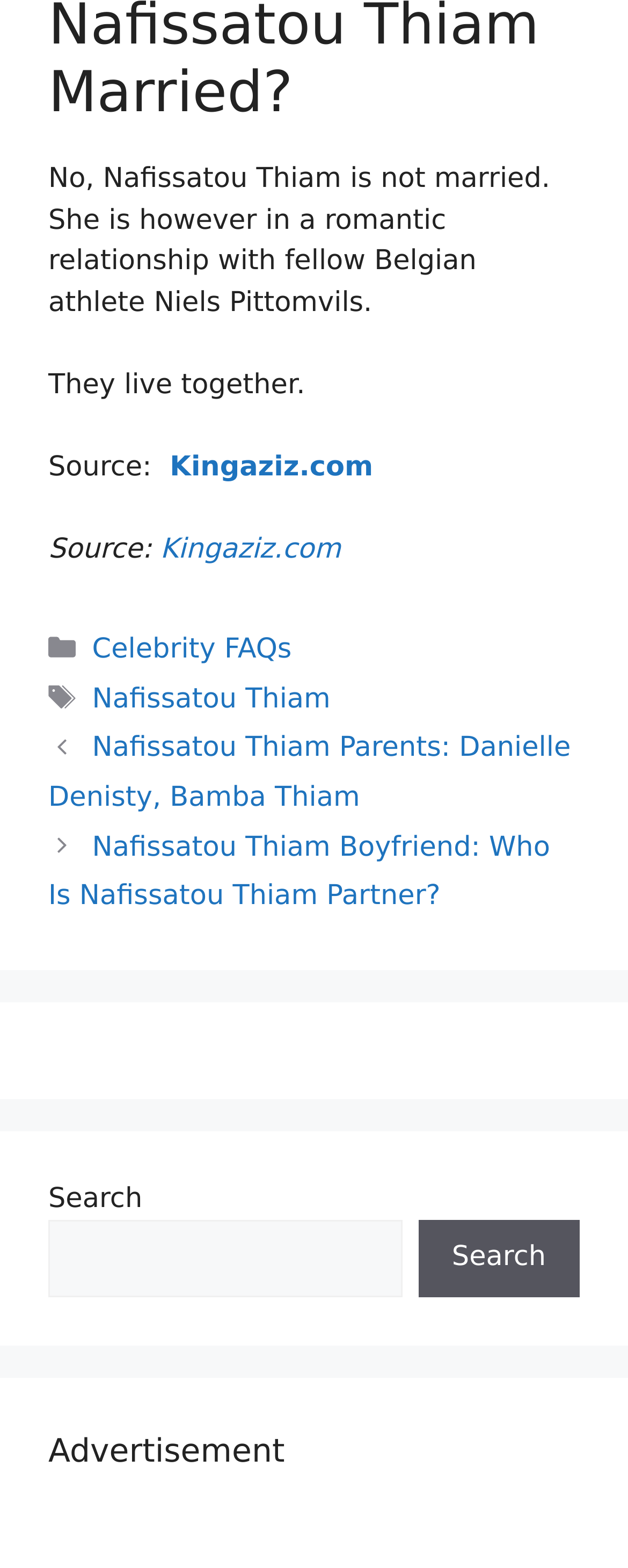Identify the bounding box for the described UI element. Provide the coordinates in (top-left x, top-left y, bottom-right x, bottom-right y) format with values ranging from 0 to 1: Celebrity FAQs

[0.147, 0.404, 0.464, 0.425]